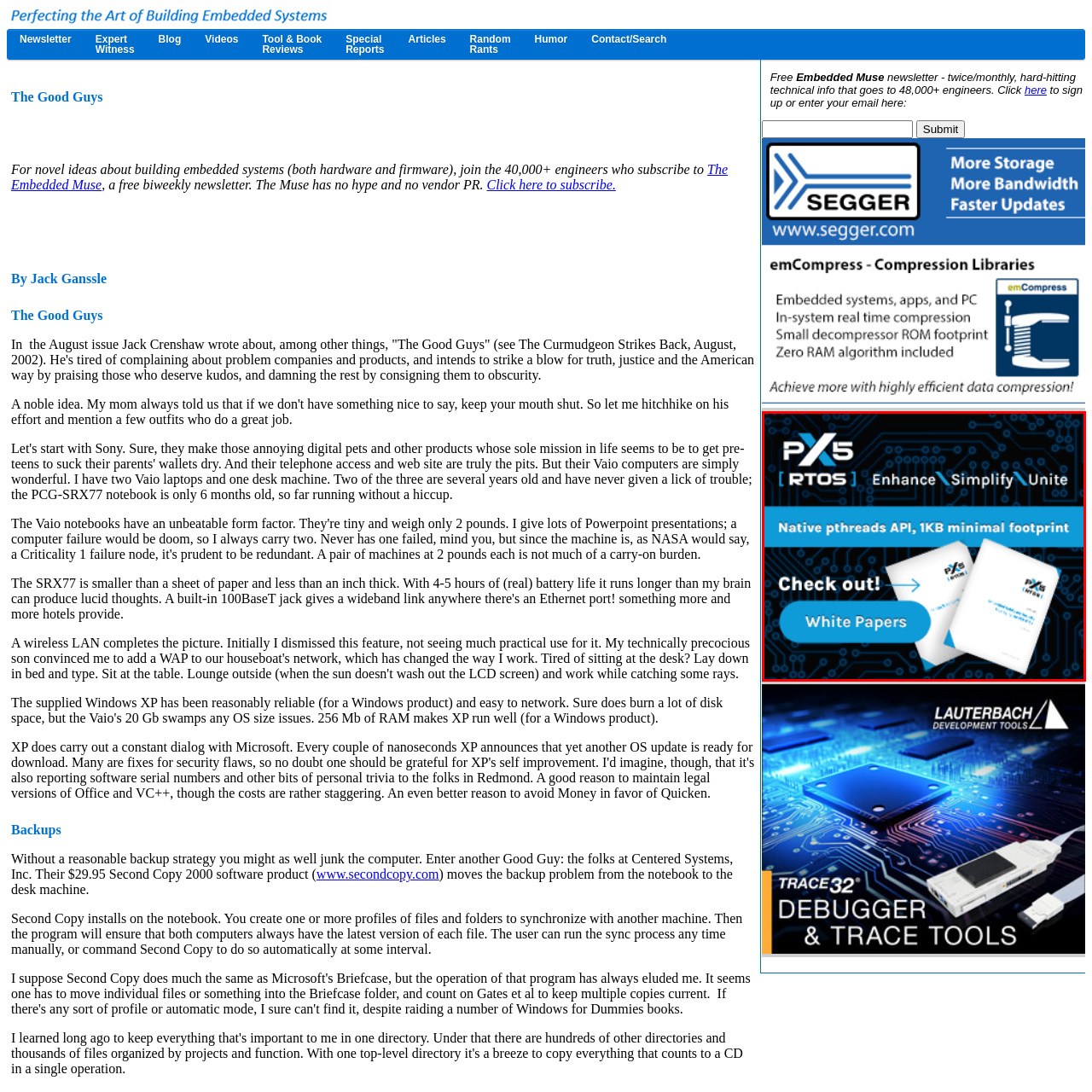What does the 'Check out!' button prompt visitors to do?
Analyze the image within the red bounding box and respond to the question with a detailed answer derived from the visual content.

The 'Check out!' button prompts visitors to explore additional information, specifically leading to 'White Papers' that likely provide deeper insights into PX5's functionalities, such as its native pthreads API and minimal 1KB footprint.